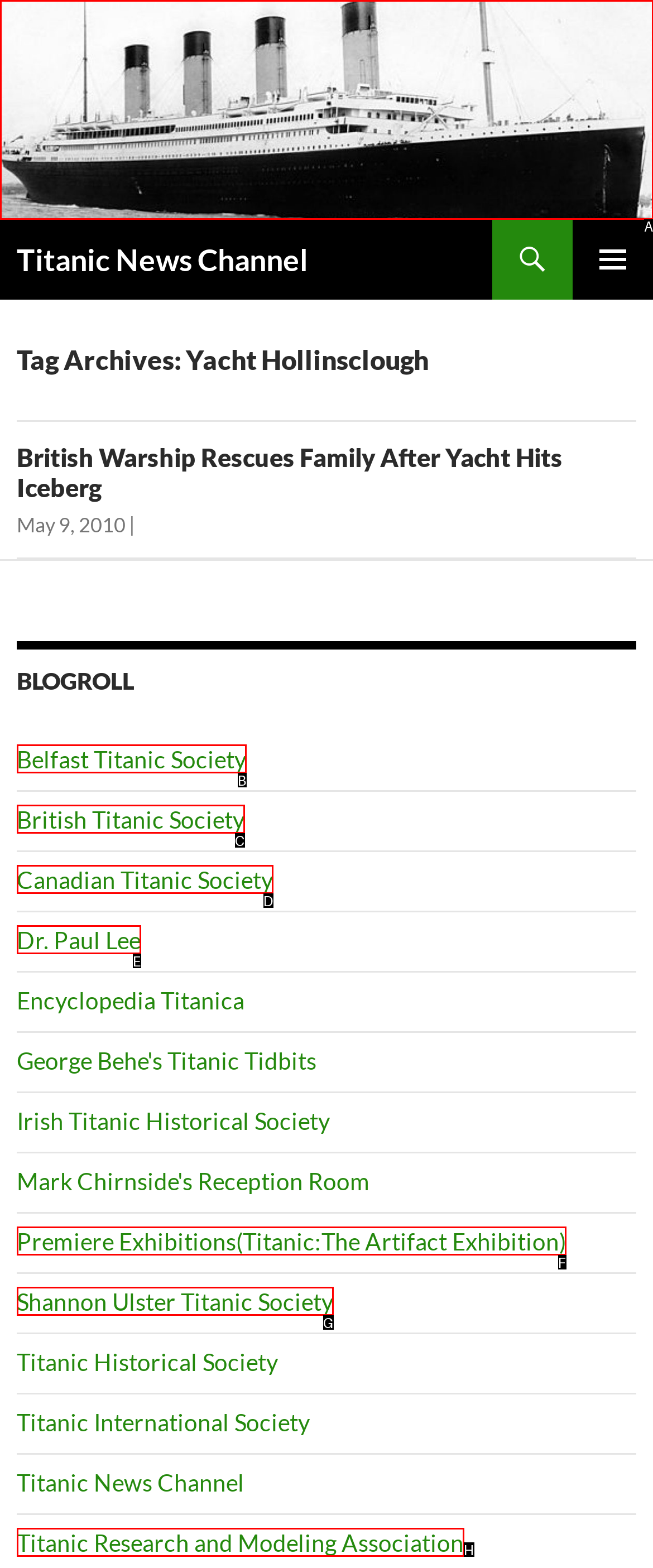Given the task: Click on the Titanic News Channel logo, tell me which HTML element to click on.
Answer with the letter of the correct option from the given choices.

A